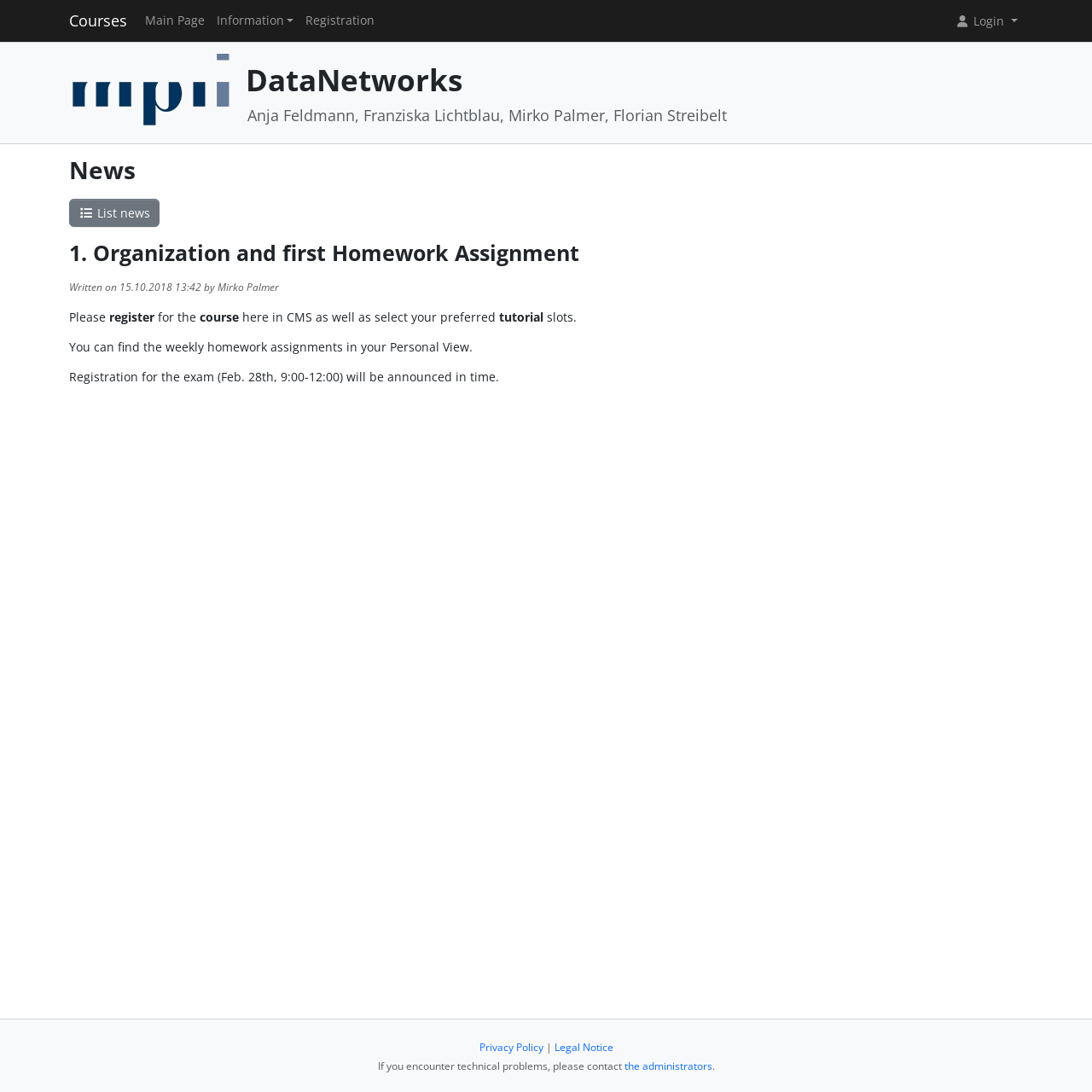Please find the bounding box coordinates in the format (top-left x, top-left y, bottom-right x, bottom-right y) for the given element description. Ensure the coordinates are floating point numbers between 0 and 1. Description: the administrators

[0.571, 0.969, 0.652, 0.983]